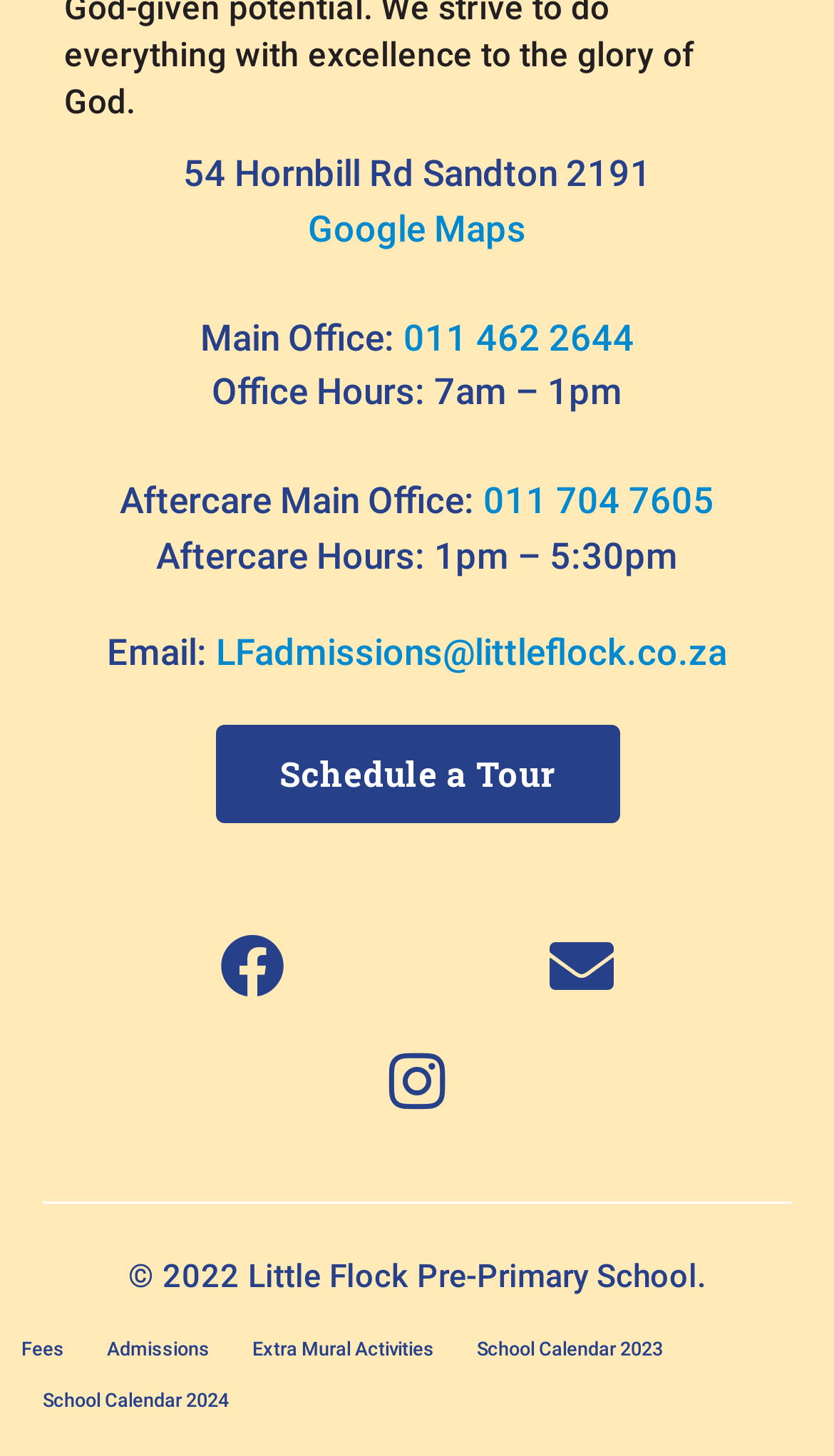Pinpoint the bounding box coordinates of the clickable element needed to complete the instruction: "Call the main office". The coordinates should be provided as four float numbers between 0 and 1: [left, top, right, bottom].

[0.483, 0.217, 0.76, 0.246]